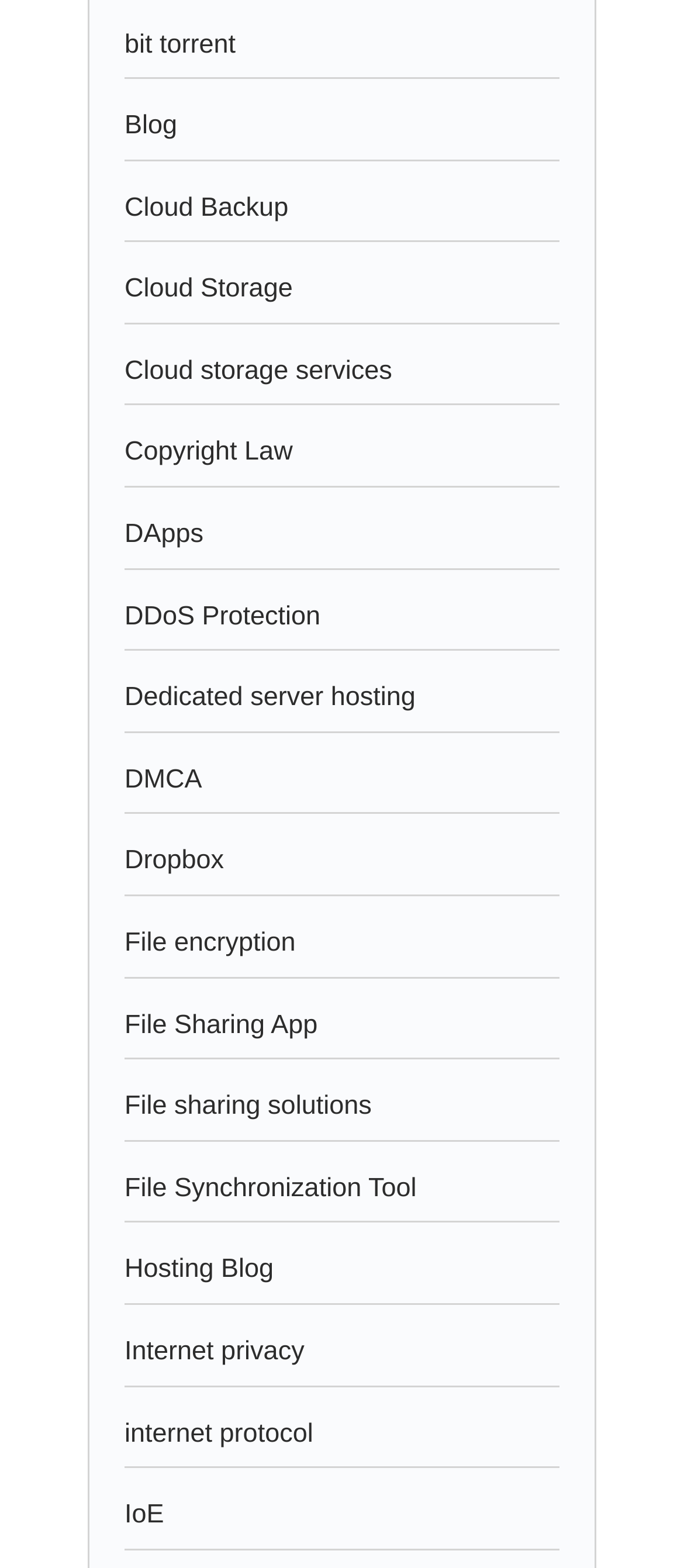Determine the bounding box coordinates of the clickable region to follow the instruction: "discover IoE".

[0.182, 0.957, 0.24, 0.976]